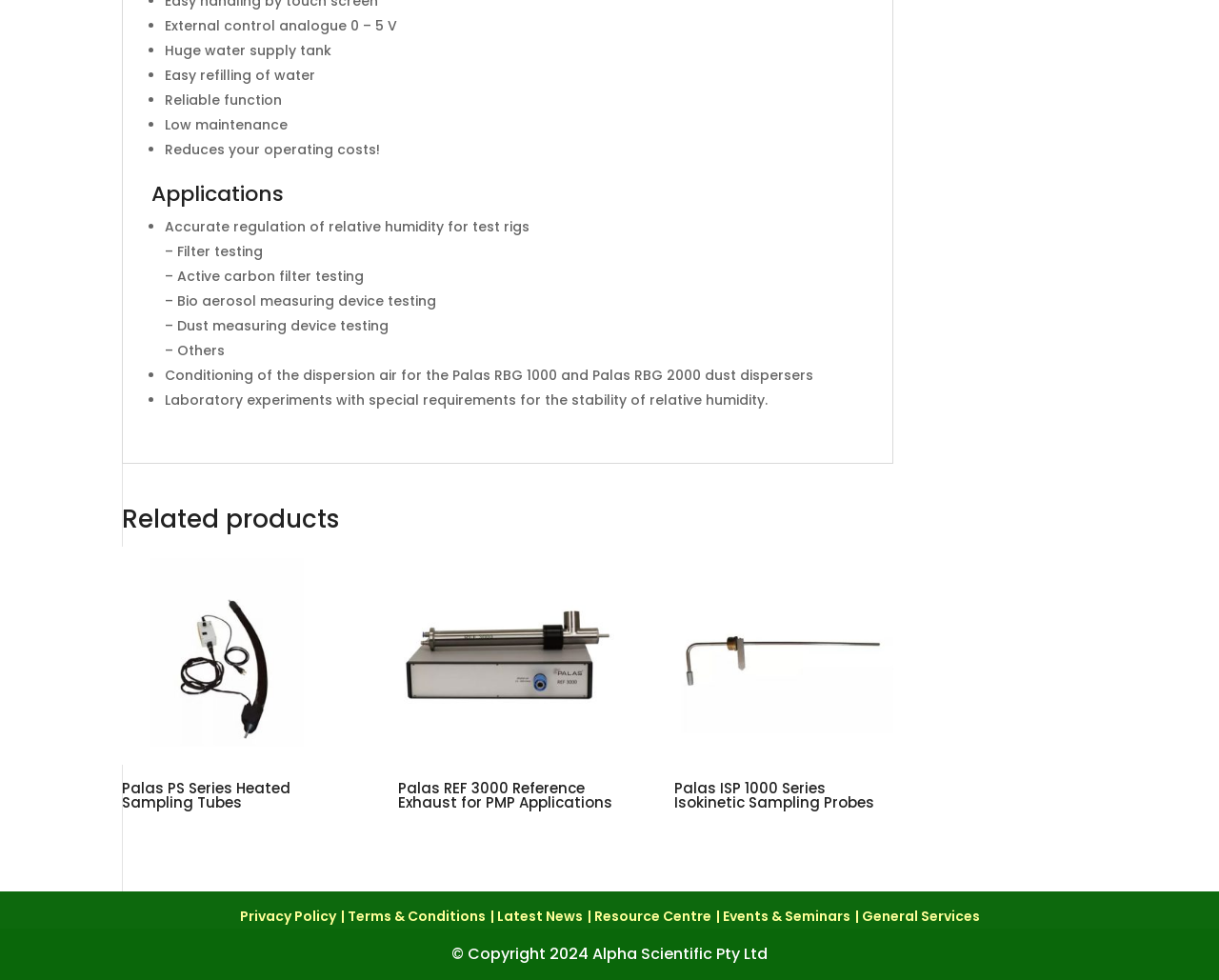Identify the bounding box coordinates of the clickable region to carry out the given instruction: "Go to 'Privacy Policy'".

[0.196, 0.925, 0.275, 0.945]